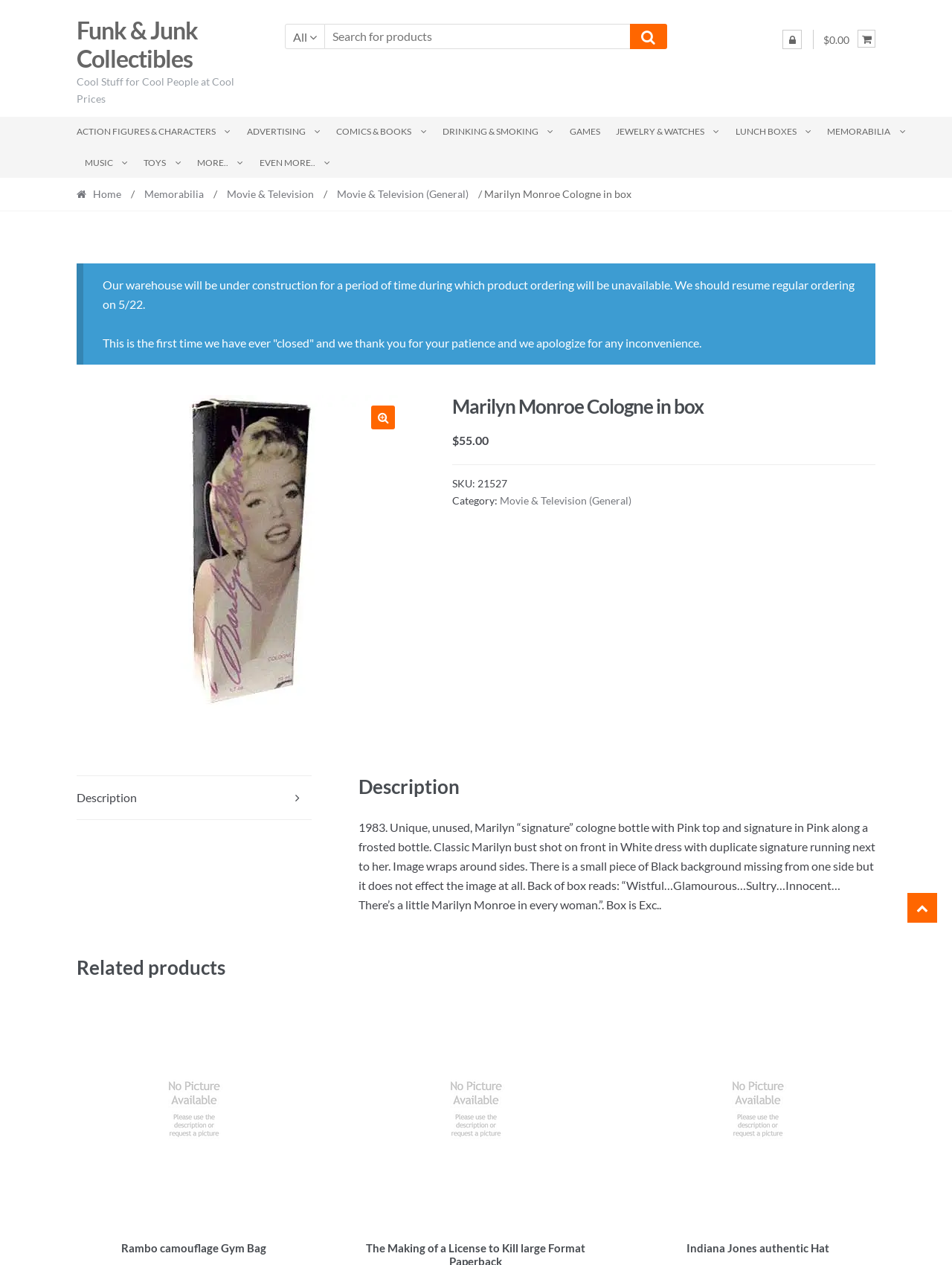What is the category of the product?
Ensure your answer is thorough and detailed.

The category of the product can be found in the product details section, where it is listed as 'Category: Movie & Television (General)'.